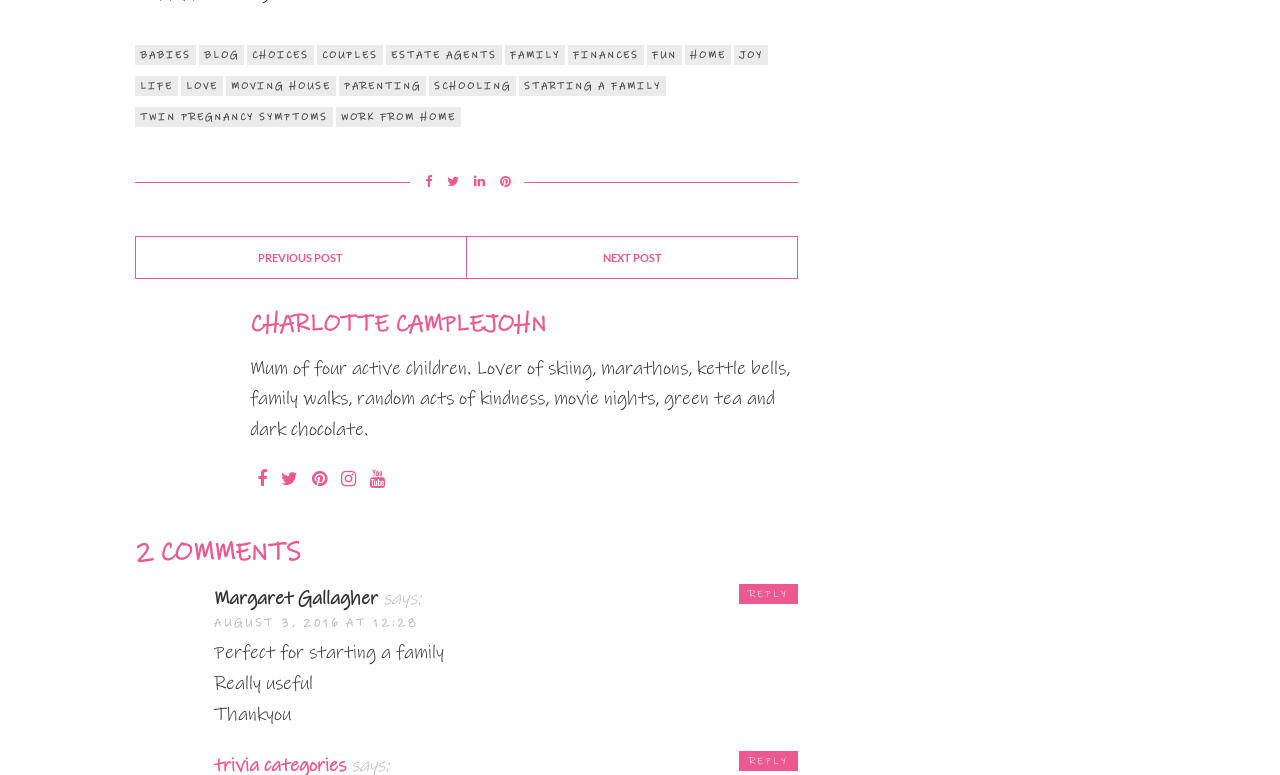From the given element description: "moving house", find the bounding box for the UI element. Provide the coordinates as four float numbers between 0 and 1, in the order [left, top, right, bottom].

[0.177, 0.098, 0.262, 0.124]